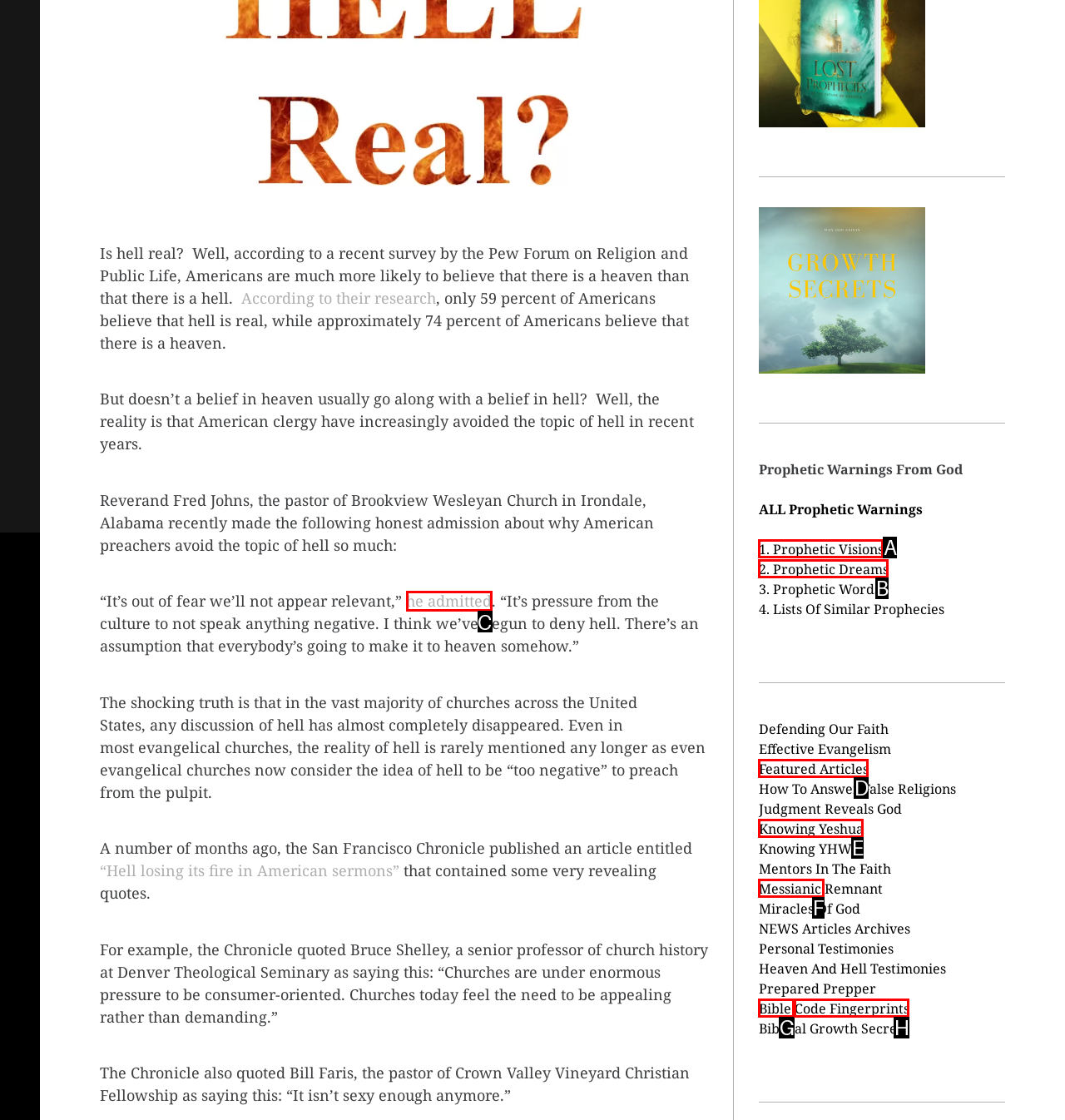Which option aligns with the description: 2. Prophetic Dreams? Respond by selecting the correct letter.

B